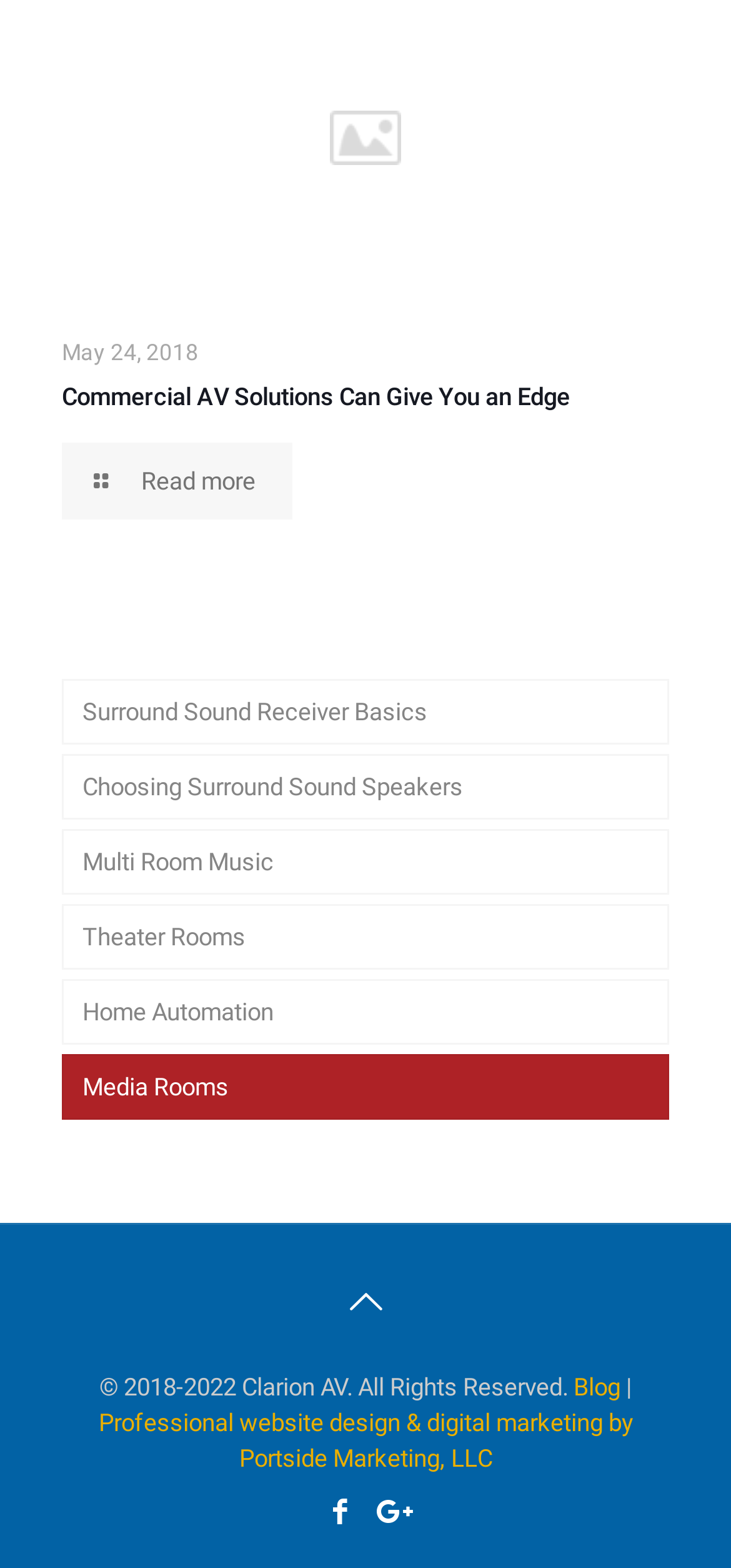Please identify the bounding box coordinates of the clickable area that will fulfill the following instruction: "Explore Home Automation". The coordinates should be in the format of four float numbers between 0 and 1, i.e., [left, top, right, bottom].

[0.085, 0.624, 0.915, 0.666]